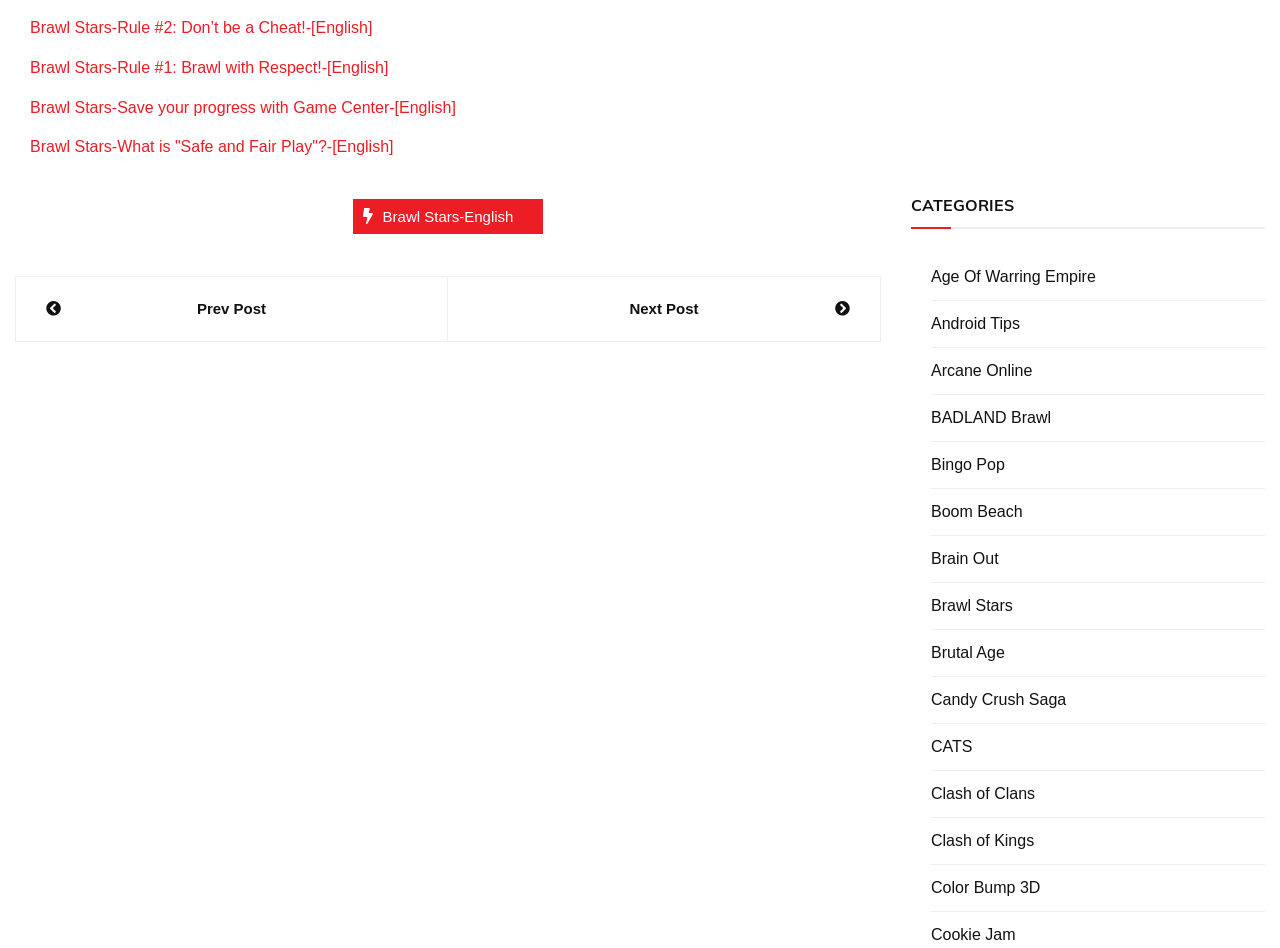Can you find the bounding box coordinates for the UI element given this description: "Age Of Warring Empire"? Provide the coordinates as four float numbers between 0 and 1: [left, top, right, bottom].

[0.727, 0.283, 0.856, 0.3]